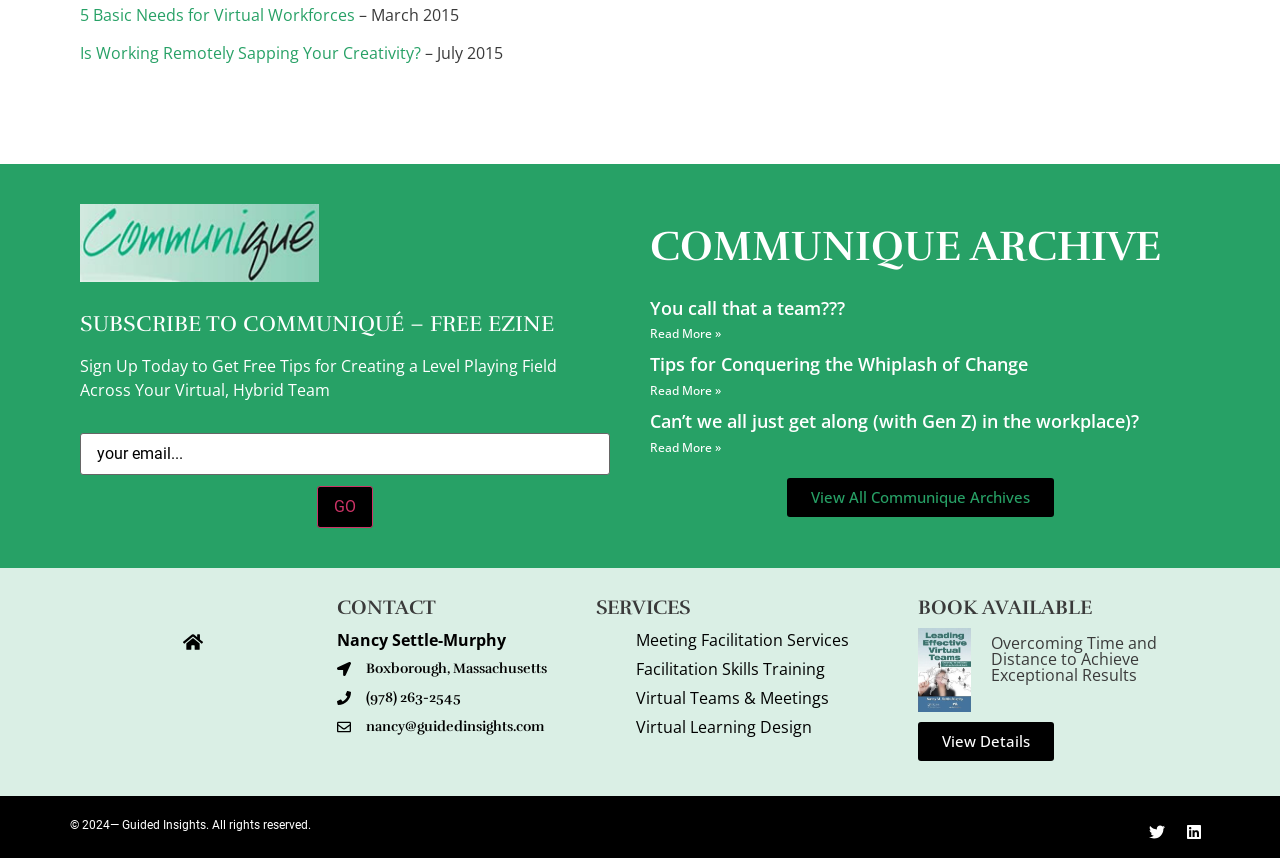Find the bounding box coordinates of the clickable area required to complete the following action: "View Details of the book".

[0.717, 0.842, 0.823, 0.887]